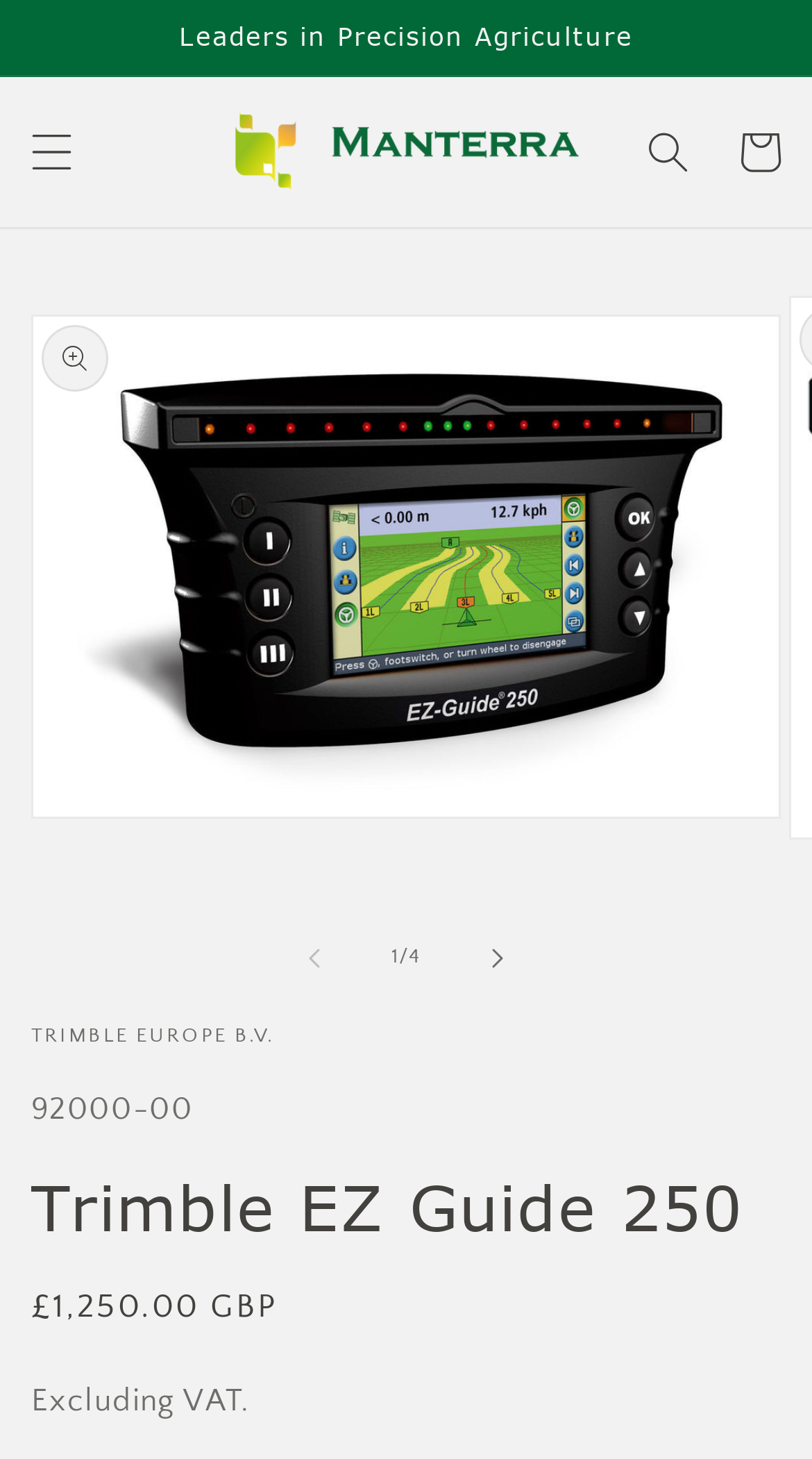How many images are in the gallery viewer?
Kindly give a detailed and elaborate answer to the question.

I found the answer by looking at the static text elements in the gallery viewer region, which show the current slide number and the total number of slides. The text says '1 of 4'.